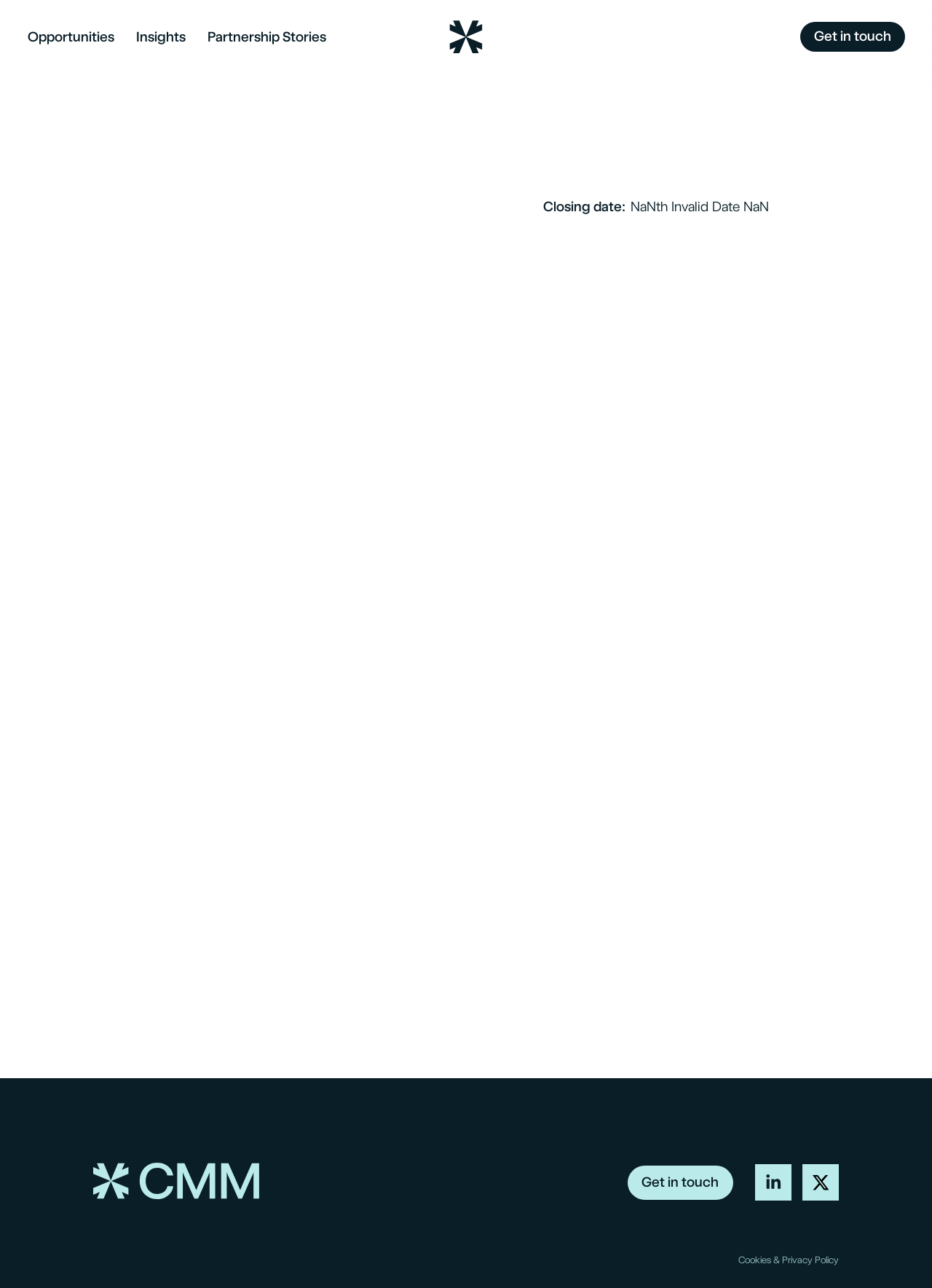What is the function of the 'Upload CV' button?
Look at the image and respond to the question as thoroughly as possible.

The 'Upload CV' button is a feature that allows users to upload their resume or curriculum vitae to the company's system, likely as part of the job application process. This enables the company to receive and review the applicant's resume.